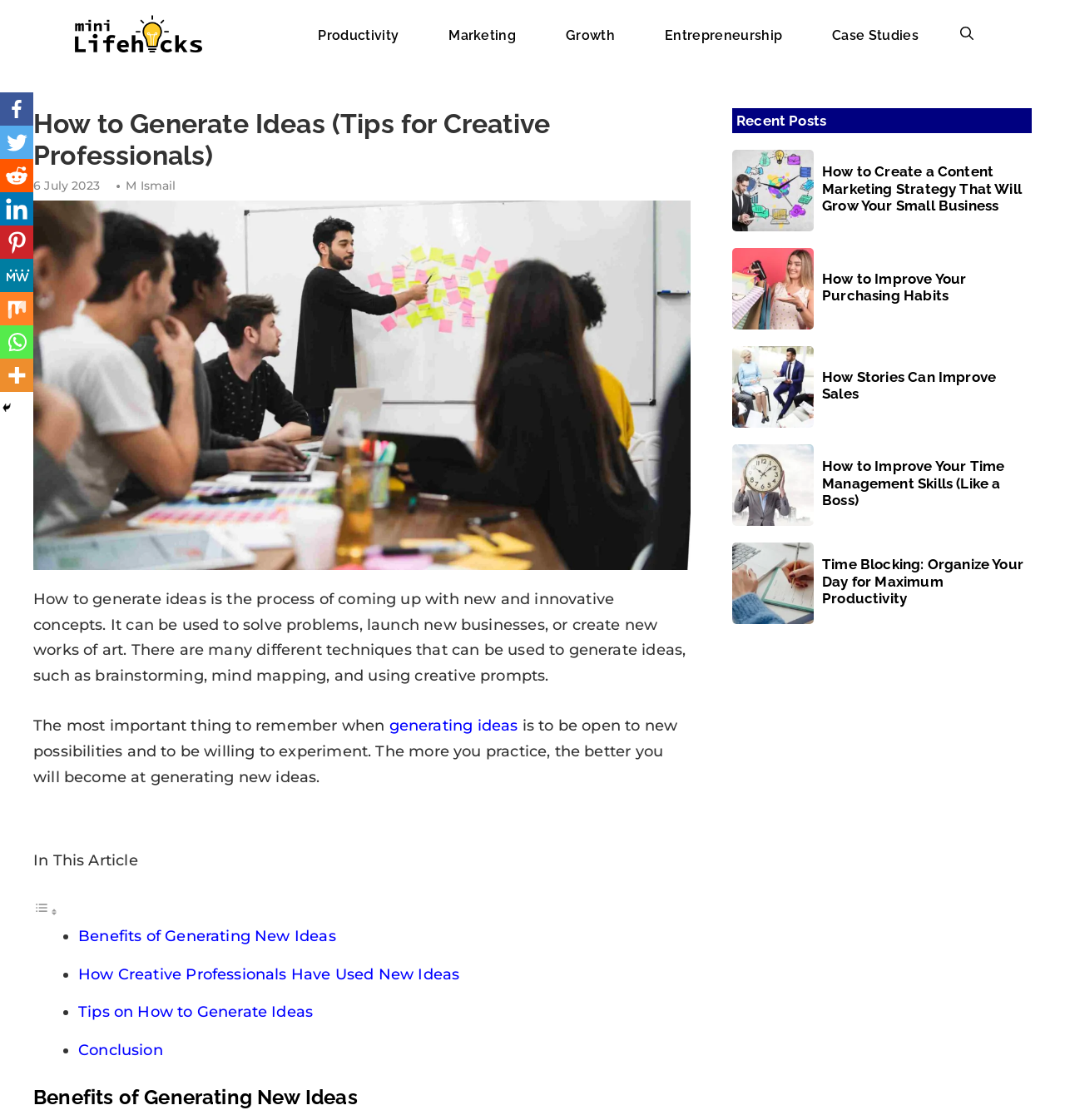Please specify the bounding box coordinates of the clickable region to carry out the following instruction: "Share on Facebook". The coordinates should be four float numbers between 0 and 1, in the format [left, top, right, bottom].

[0.0, 0.082, 0.031, 0.112]